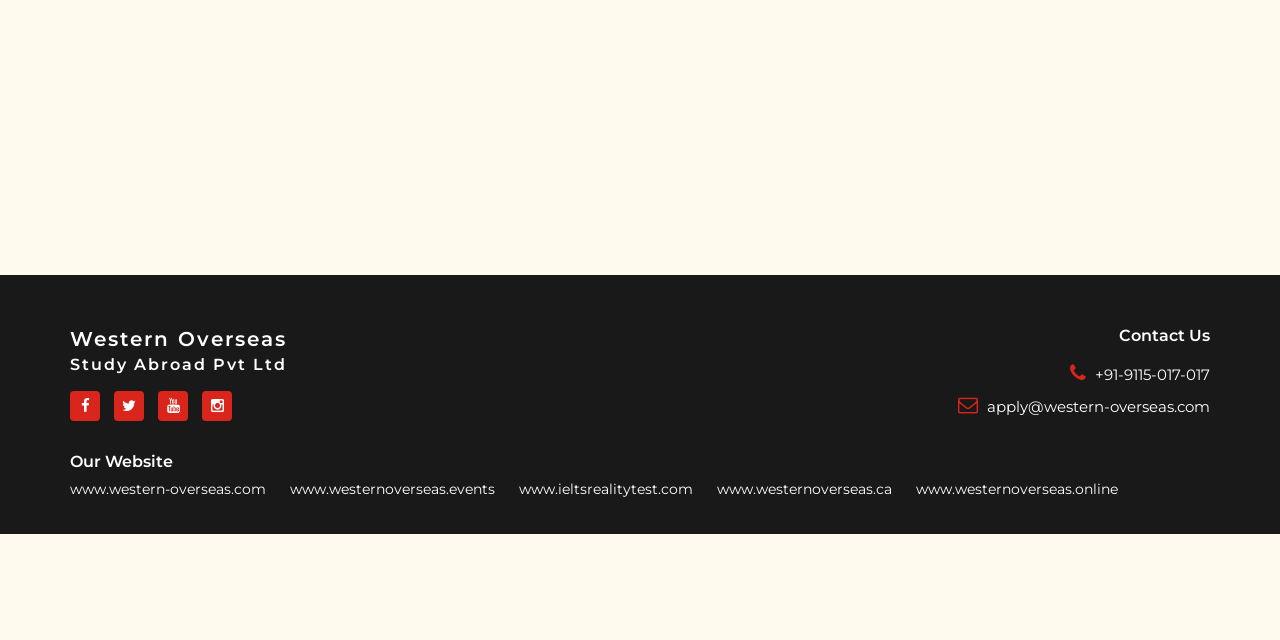Provide the bounding box coordinates of the HTML element this sentence describes: "www.western-overseas.com". The bounding box coordinates consist of four float numbers between 0 and 1, i.e., [left, top, right, bottom].

[0.055, 0.75, 0.208, 0.779]